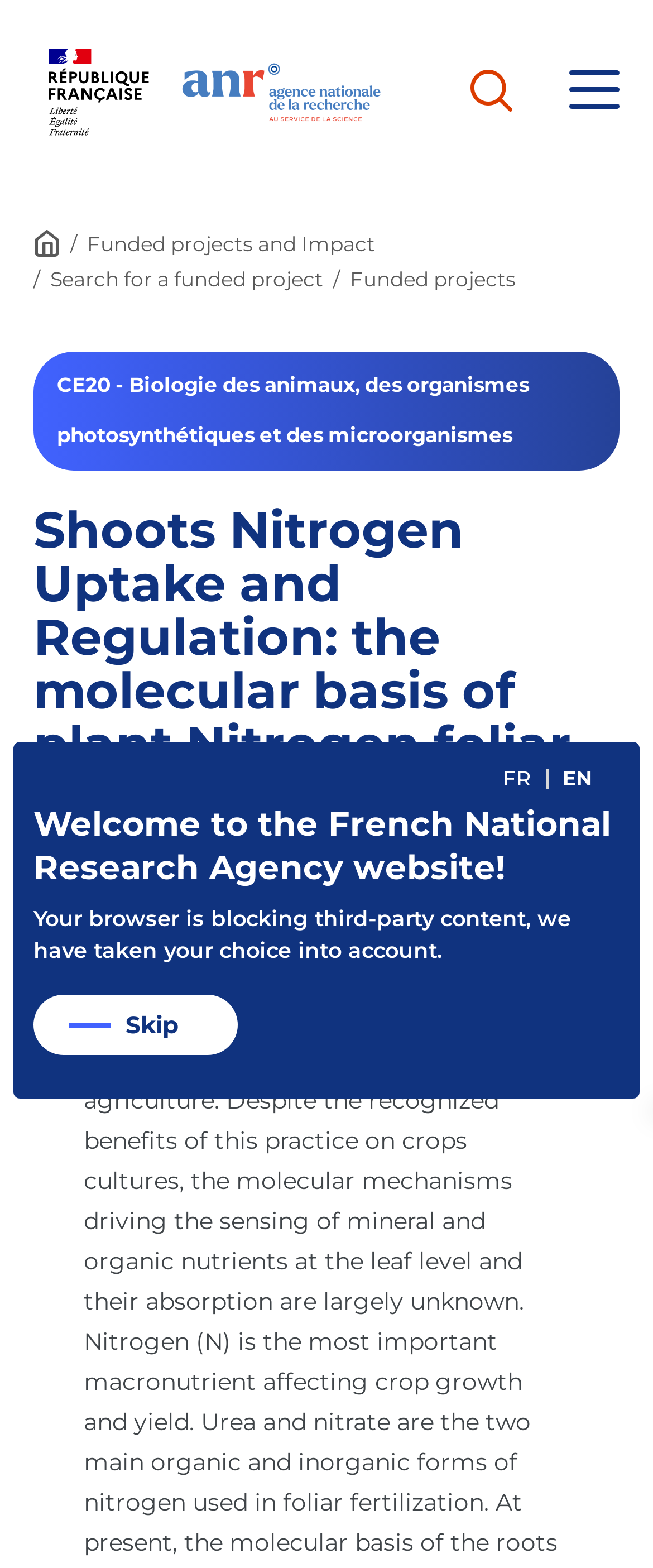Observe the image and answer the following question in detail: What is the logo on the top left corner?

I found an image element with the description 'logo République Française' at the top left corner of the page, with bounding box coordinates [0.051, 0.021, 0.276, 0.096]. This suggests that the logo is that of the République Française.